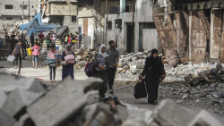Provide a comprehensive description of the image.

The image depicts a somber scene from a street heavily impacted by conflict, characterized by debris and destruction that line the foreground. In the foreground, two women, one carrying a bag and the other seemingly guiding a younger child, walk cautiously past the rubble, epitomizing resilience amidst uncertainty. The background reveals a chaotic urban landscape with partially destroyed buildings, hinting at the struggle for survival in a war-torn area. The presence of onlookers and makeshift shelters in the distance underscores the ongoing hardships faced by the local community. This poignant moment captures the human spirit in the face of adversity, reflecting the broader socio-political context of displacement and survival.